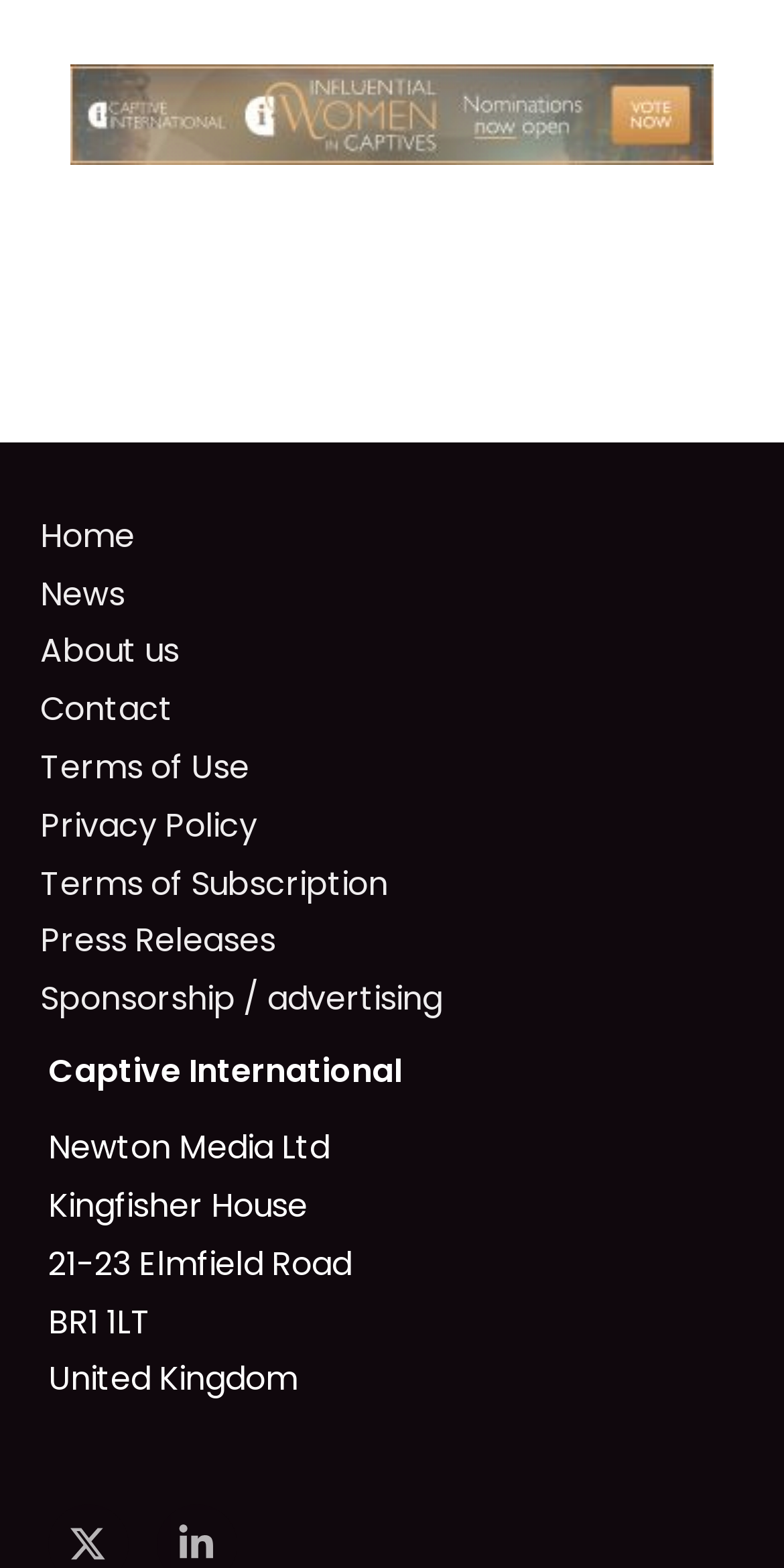Please identify the bounding box coordinates of the element I should click to complete this instruction: 'Contact us'. The coordinates should be given as four float numbers between 0 and 1, like this: [left, top, right, bottom].

[0.051, 0.438, 0.228, 0.468]